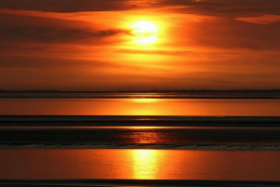What is visible from the Gateway at Hest Bank?
Please provide a detailed and thorough answer to the question.

According to the caption, the Gateway at Hest Bank offers prime views of remarkable sunsets and panoramic vistas, including views stretching toward the Lake District.